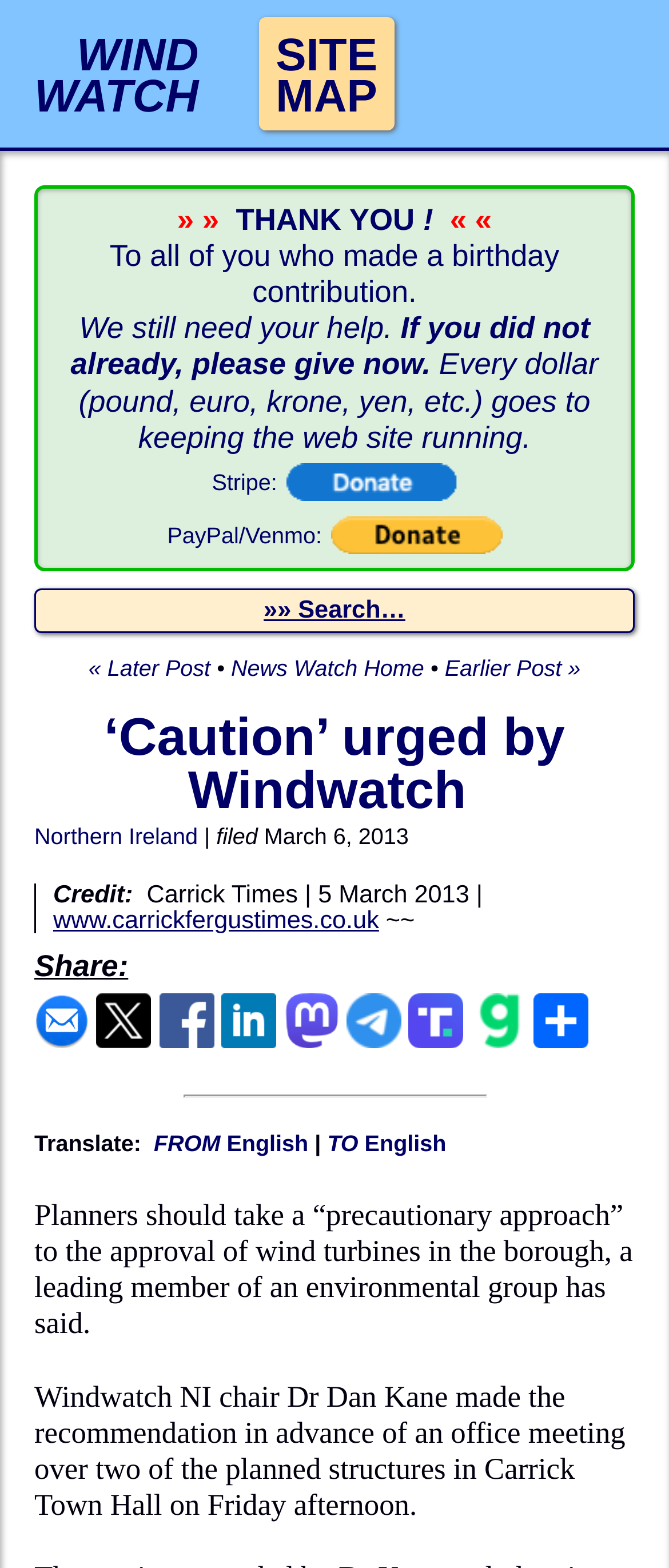Please find the bounding box coordinates of the element that must be clicked to perform the given instruction: "Translate the page". The coordinates should be four float numbers from 0 to 1, i.e., [left, top, right, bottom].

[0.23, 0.721, 0.461, 0.737]